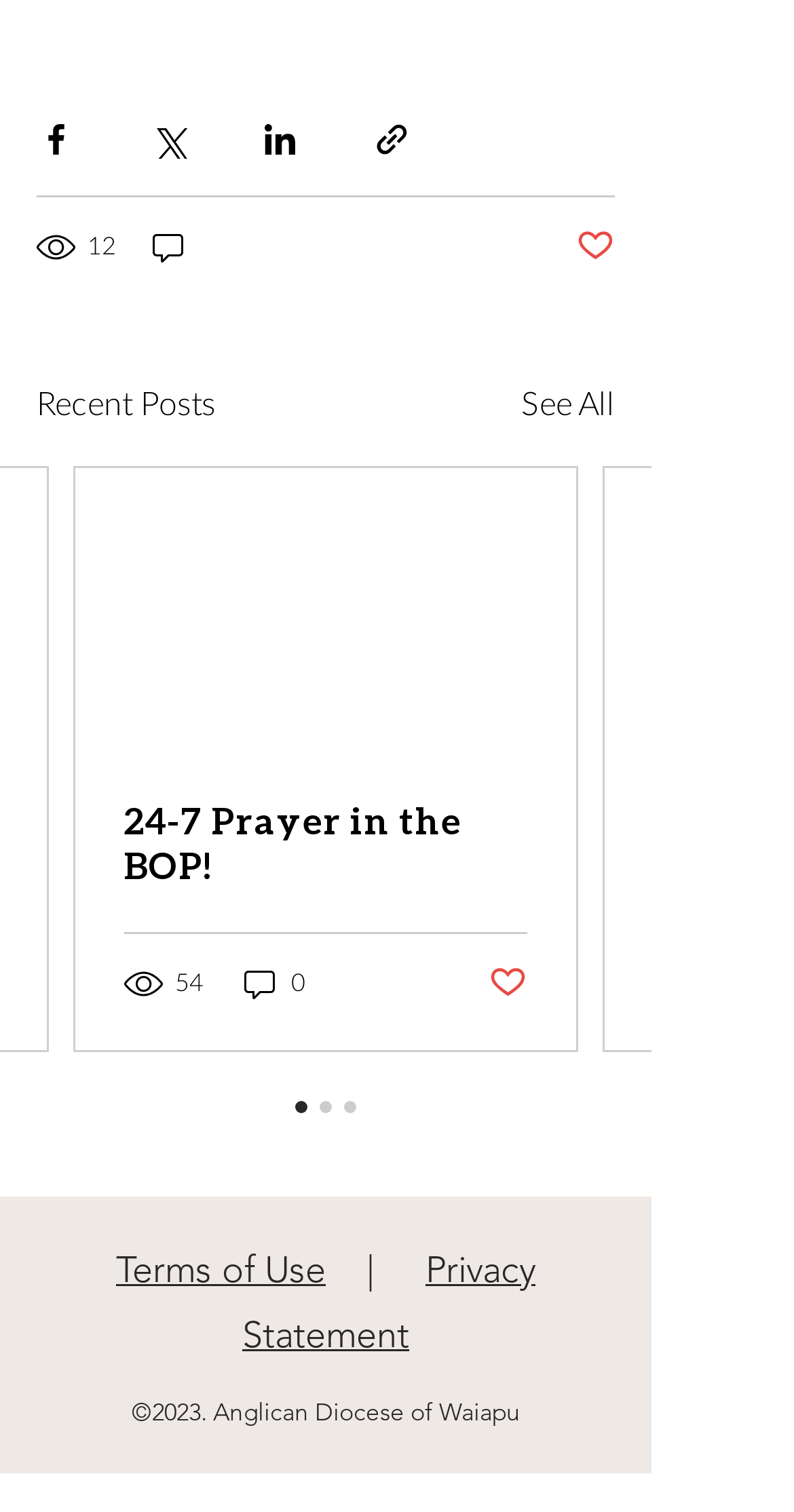Determine the bounding box coordinates for the clickable element to execute this instruction: "Share via Facebook". Provide the coordinates as four float numbers between 0 and 1, i.e., [left, top, right, bottom].

[0.046, 0.079, 0.095, 0.105]